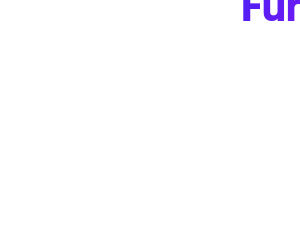What is the goal of transforming ecommerce strategies?
Please look at the screenshot and answer in one word or a short phrase.

To create tailored experiences